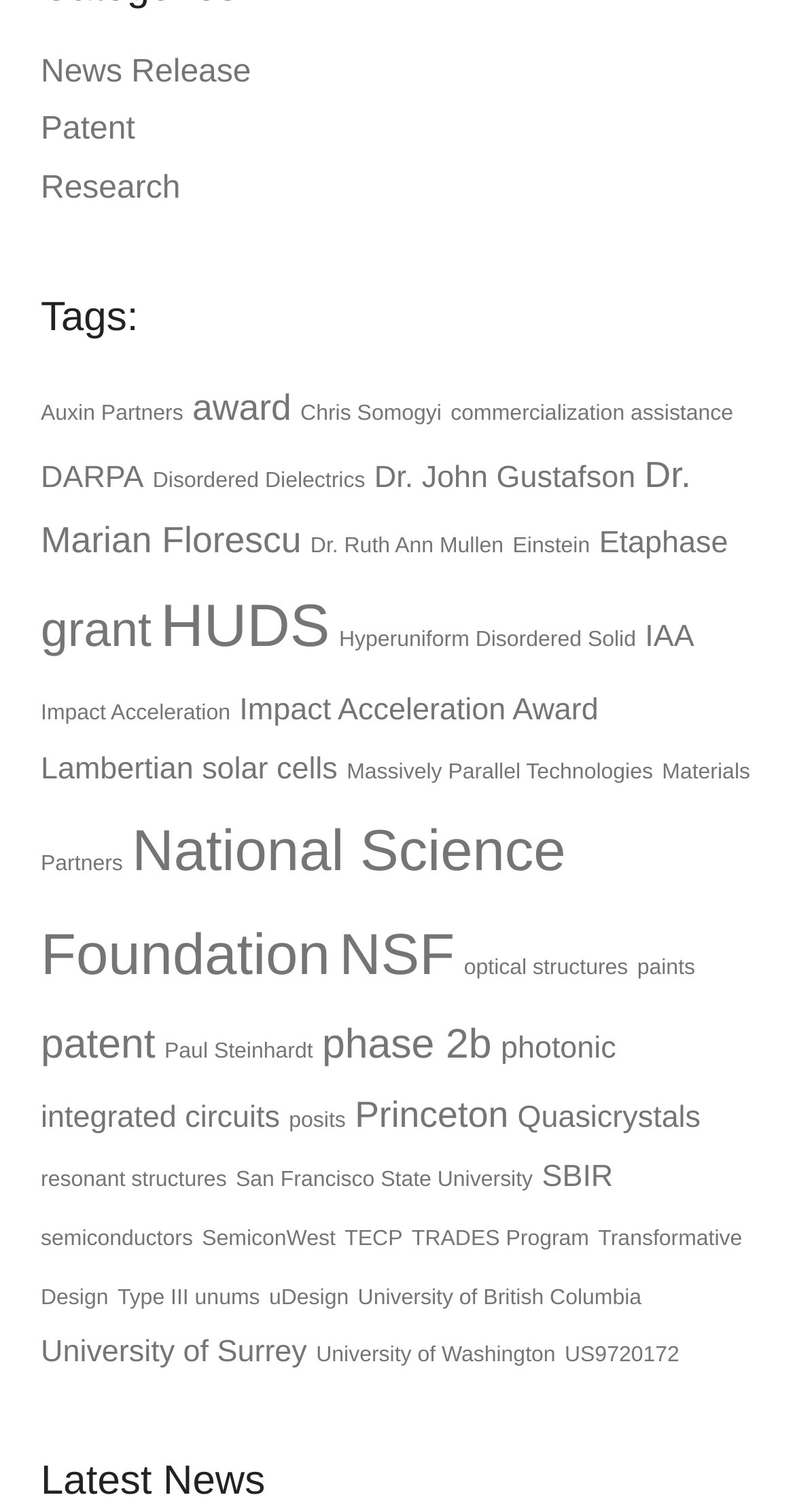How many items are related to 'award'?
Please answer using one word or phrase, based on the screenshot.

3